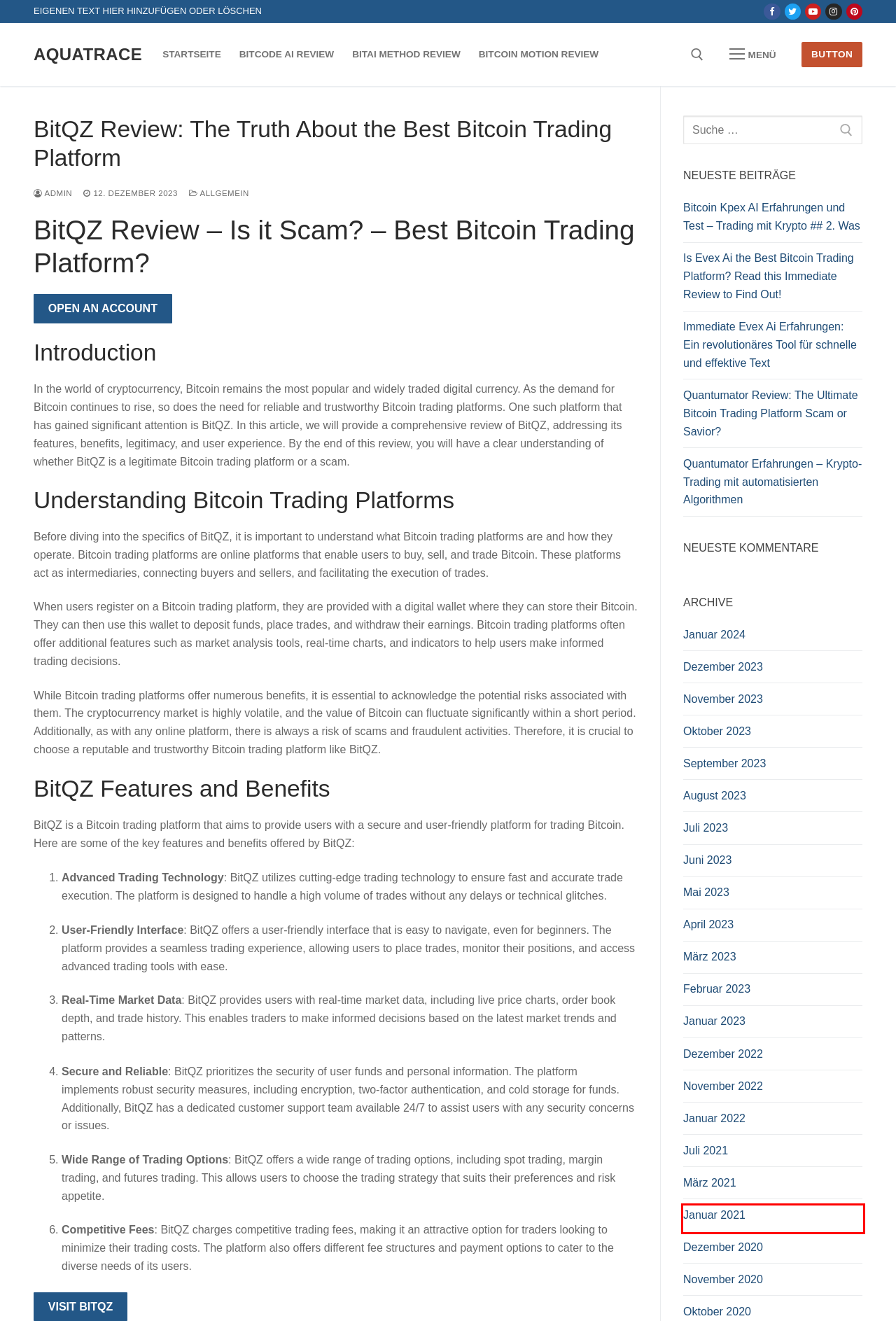You are provided with a screenshot of a webpage containing a red rectangle bounding box. Identify the webpage description that best matches the new webpage after the element in the bounding box is clicked. Here are the potential descriptions:
A. BitAI Method Review : An AI-Powered Crypto Trading Platform – Aquatrace
B. Immediate Evex Ai Erfahrungen: Ein revolutionäres Tool für schnelle und effektive Text – Aquatrace
C. Bitcoin Motion Review: It is the Best Trading Platform? – Aquatrace
D. Allgemein – Aquatrace
E. Januar 2021 – Aquatrace
F. Dezember 2023 – Aquatrace
G. admin – Aquatrace
H. Dezember 2022 – Aquatrace

E